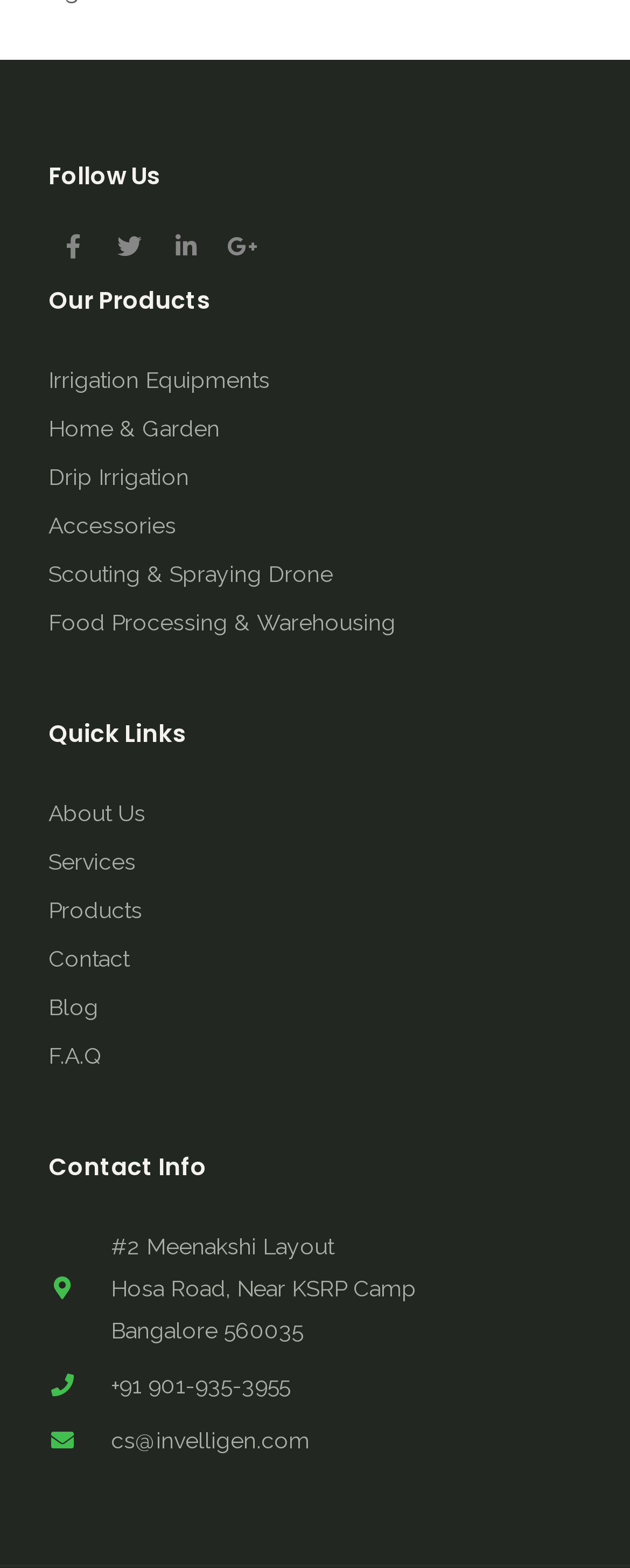Please find the bounding box coordinates of the element that must be clicked to perform the given instruction: "Contact through email". The coordinates should be four float numbers from 0 to 1, i.e., [left, top, right, bottom].

[0.176, 0.911, 0.491, 0.927]